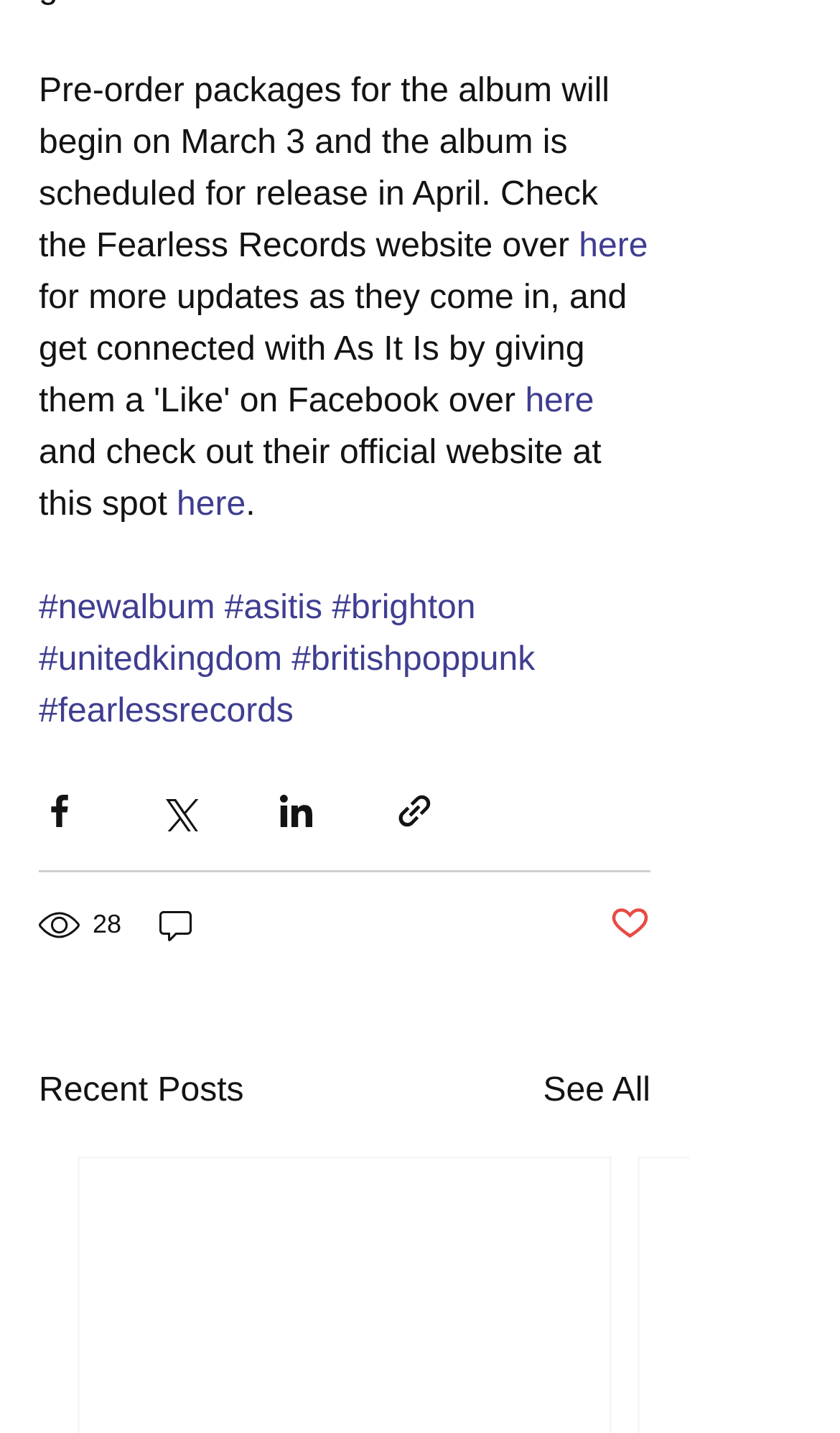How many views does the post have?
Based on the image, give a concise answer in the form of a single word or short phrase.

28 views